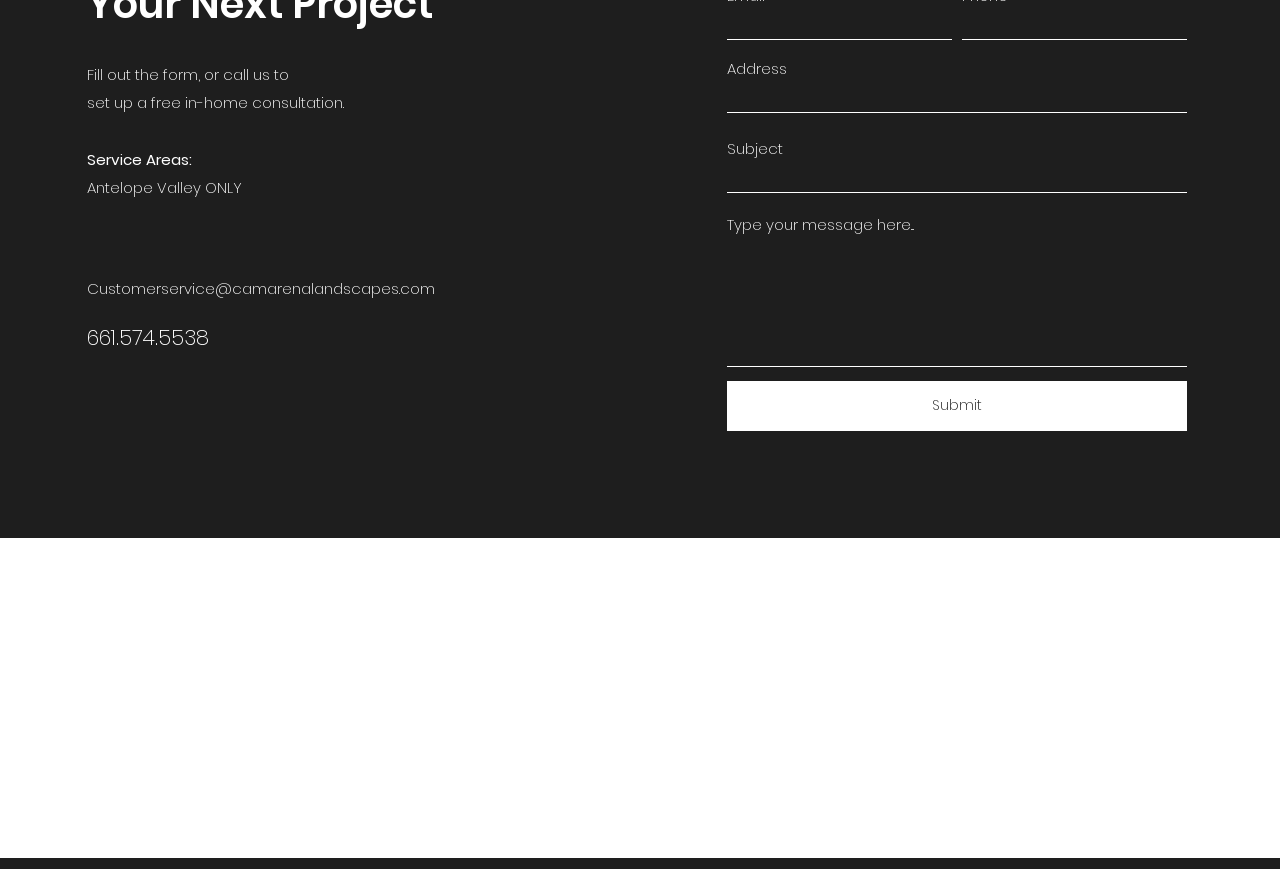What is the purpose of the form on the webpage?
Please ensure your answer to the question is detailed and covers all necessary aspects.

The purpose of the form can be inferred from the text above the form, which mentions filling out the form or calling to set up a free in-home consultation.